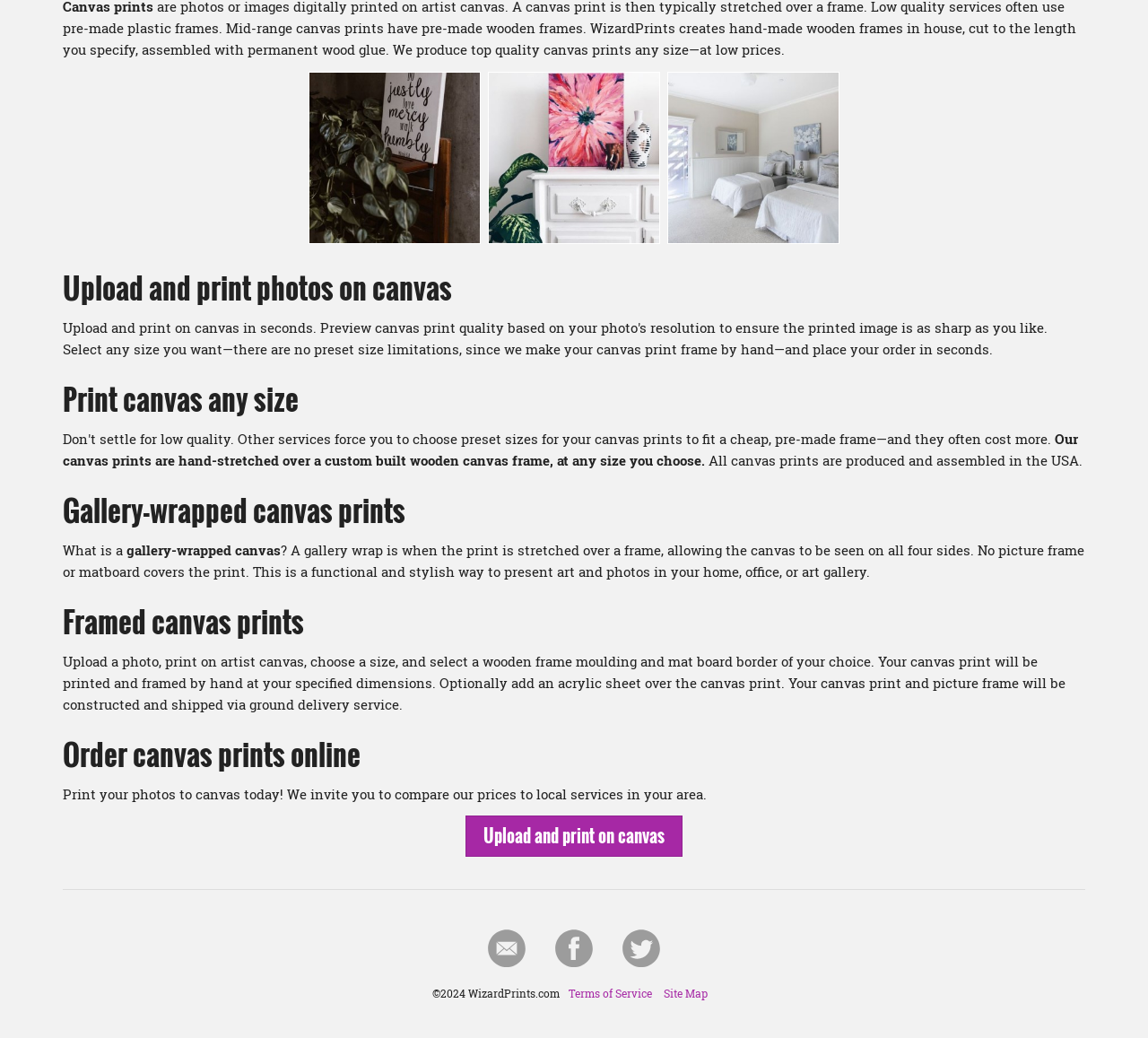Give the bounding box coordinates for the element described as: "Gallery wrapped canvas with quote".

[0.269, 0.069, 0.419, 0.235]